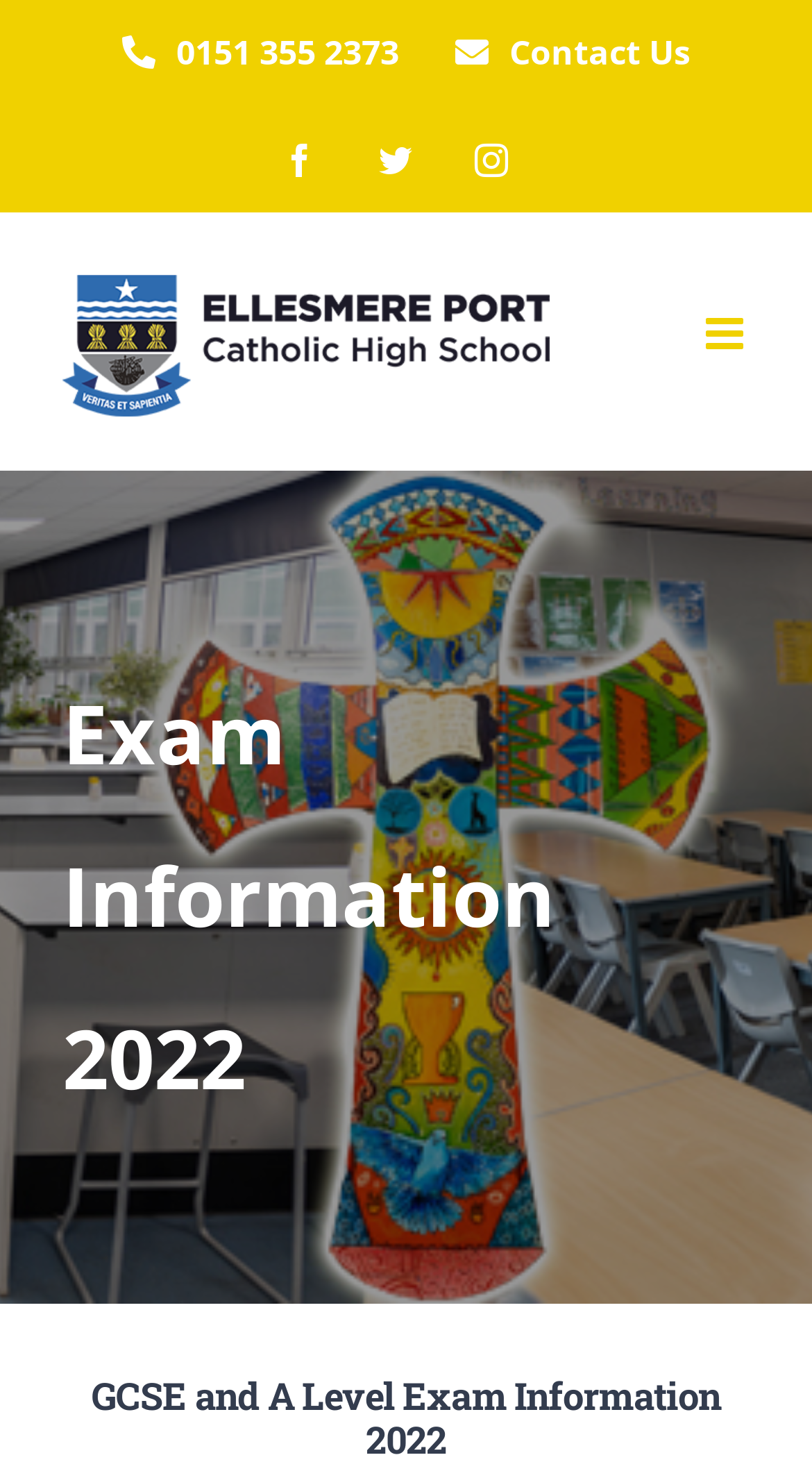Please identify the coordinates of the bounding box that should be clicked to fulfill this instruction: "Go to top of the page".

[0.695, 0.84, 0.808, 0.903]